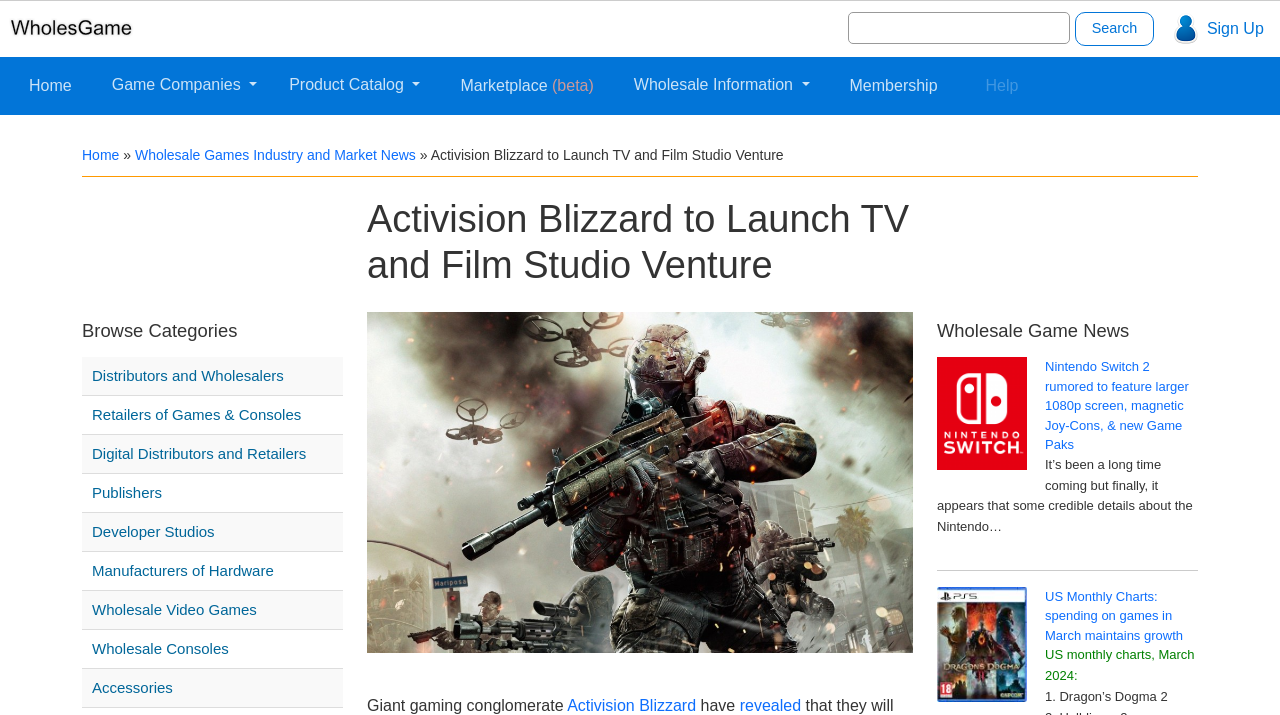What is the topic of the news article with the image of Nintendo Switch?
Respond to the question with a well-detailed and thorough answer.

I found an image element with the description 'Nintendo Switch 2 rumored to feature larger 1080p screen, magnetic Joy-Cons, & new Game Paks' followed by a link element with the same description, indicating that the topic of the news article is rumors about the Nintendo Switch 2.